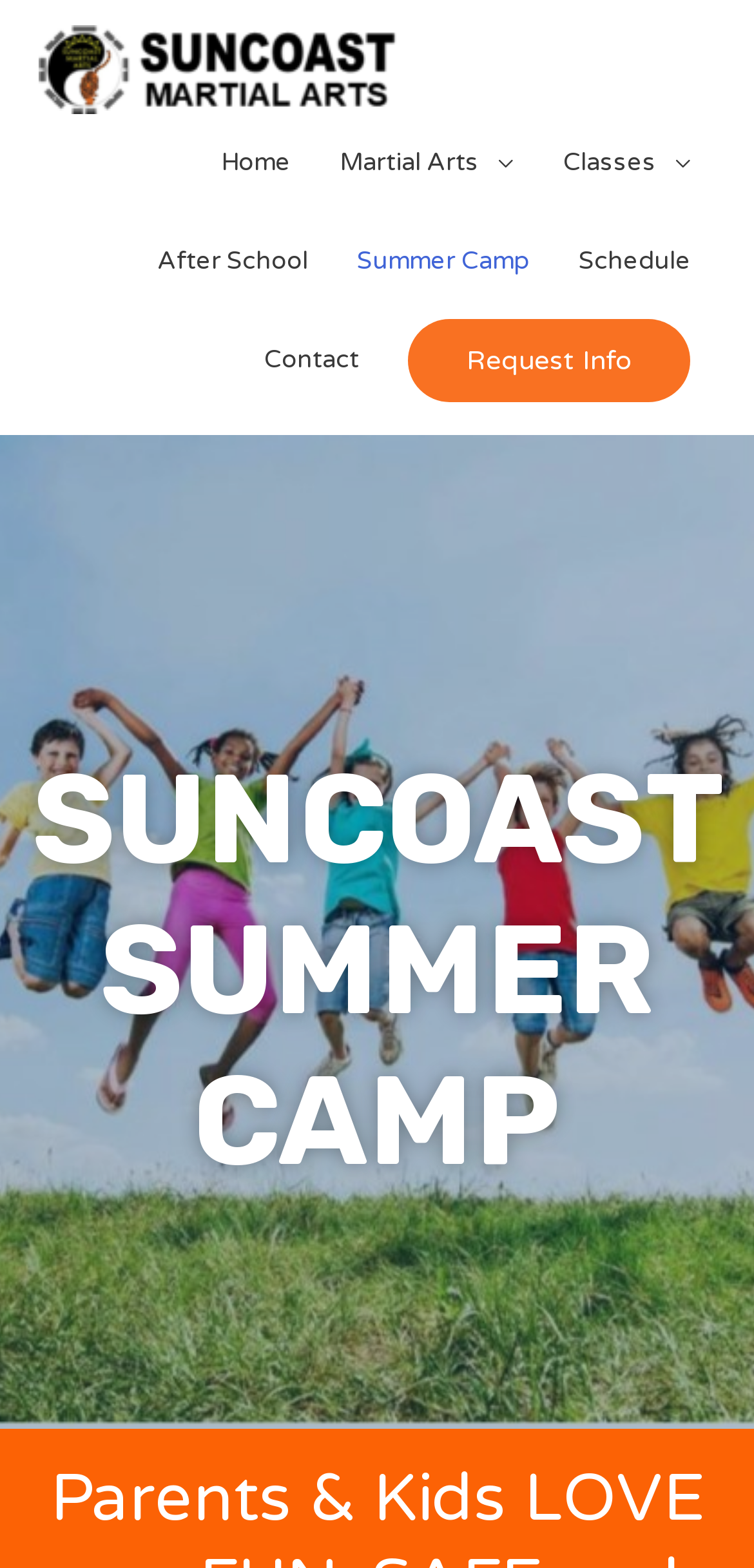Find and indicate the bounding box coordinates of the region you should select to follow the given instruction: "Click on November".

None